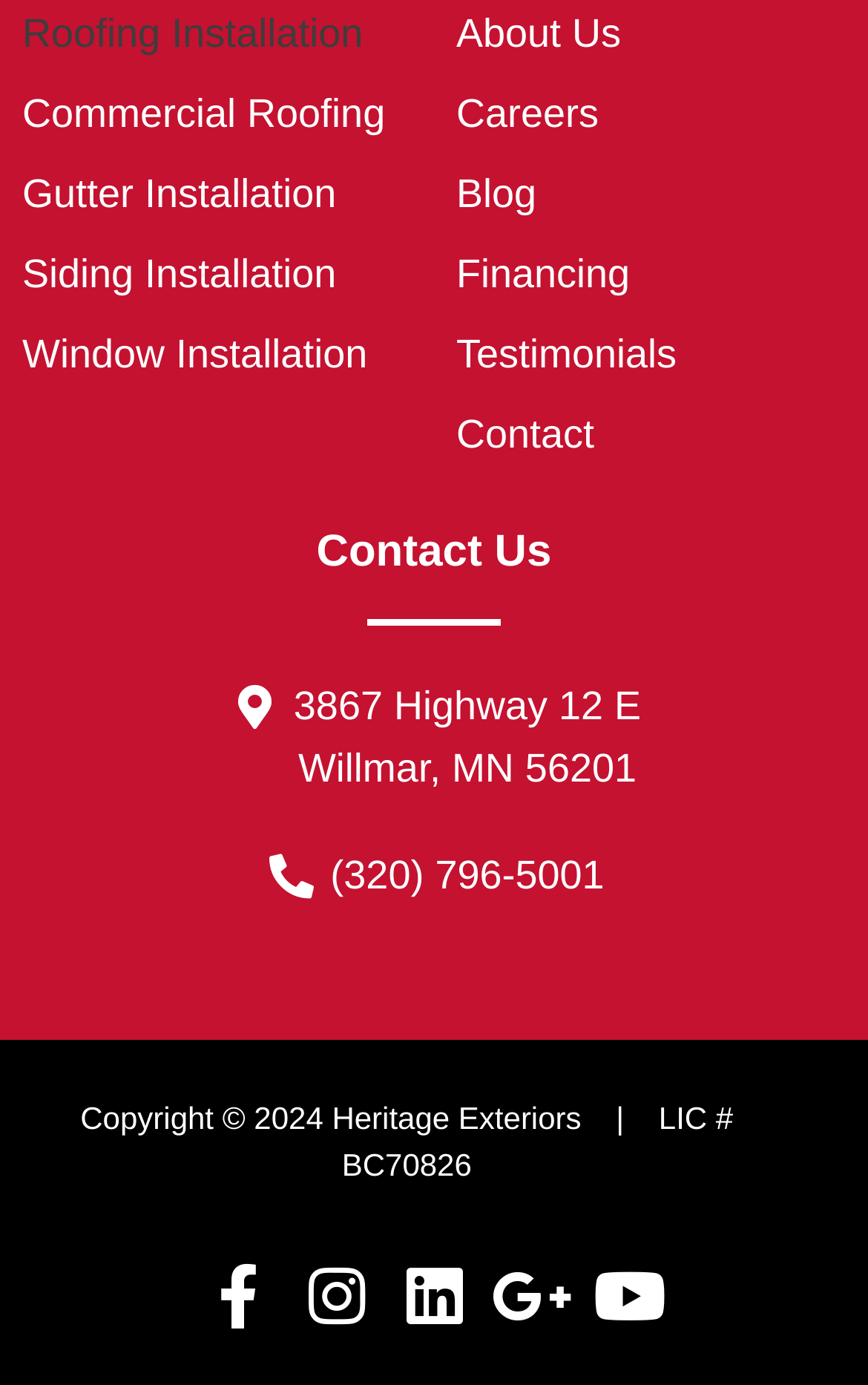Could you locate the bounding box coordinates for the section that should be clicked to accomplish this task: "Click on Commercial Roofing".

[0.026, 0.053, 0.444, 0.111]